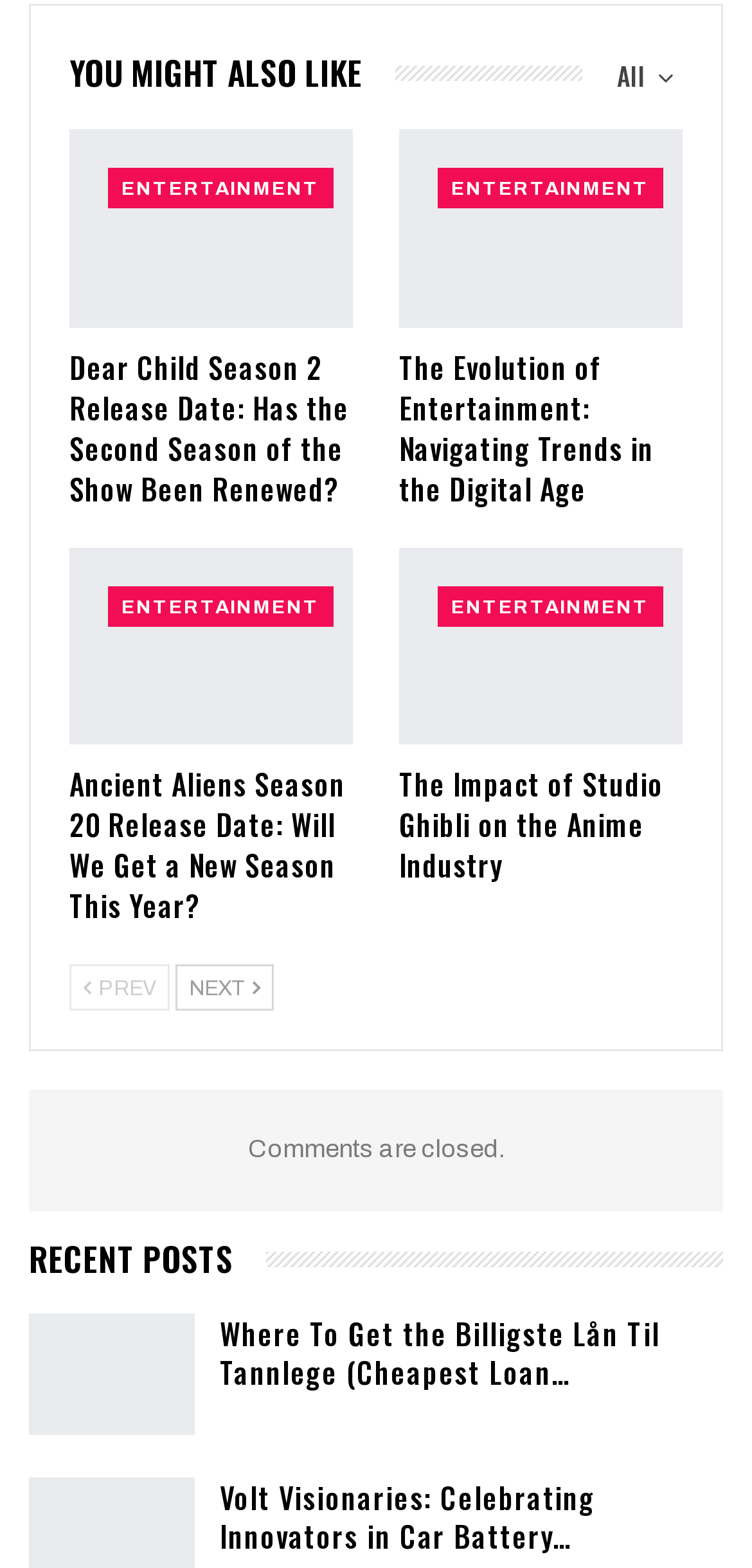Respond to the following question using a concise word or phrase: 
How many recent posts are listed on this webpage?

3